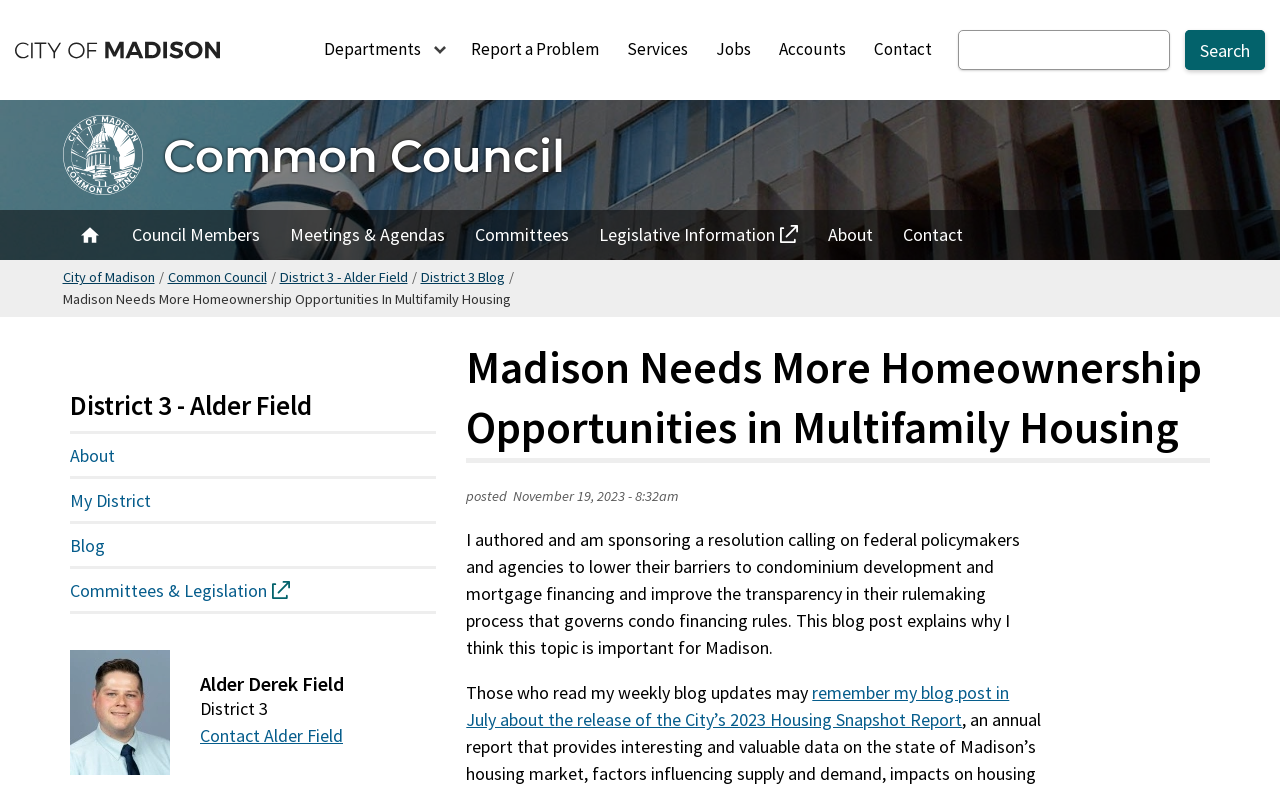Using the information shown in the image, answer the question with as much detail as possible: What is the topic of the blog post?

I found the answer by reading the static text on the webpage, which mentions 'Madison Needs More Homeownership Opportunities in Multifamily Housing'. This suggests that the blog post is about increasing homeownership opportunities in Madison.